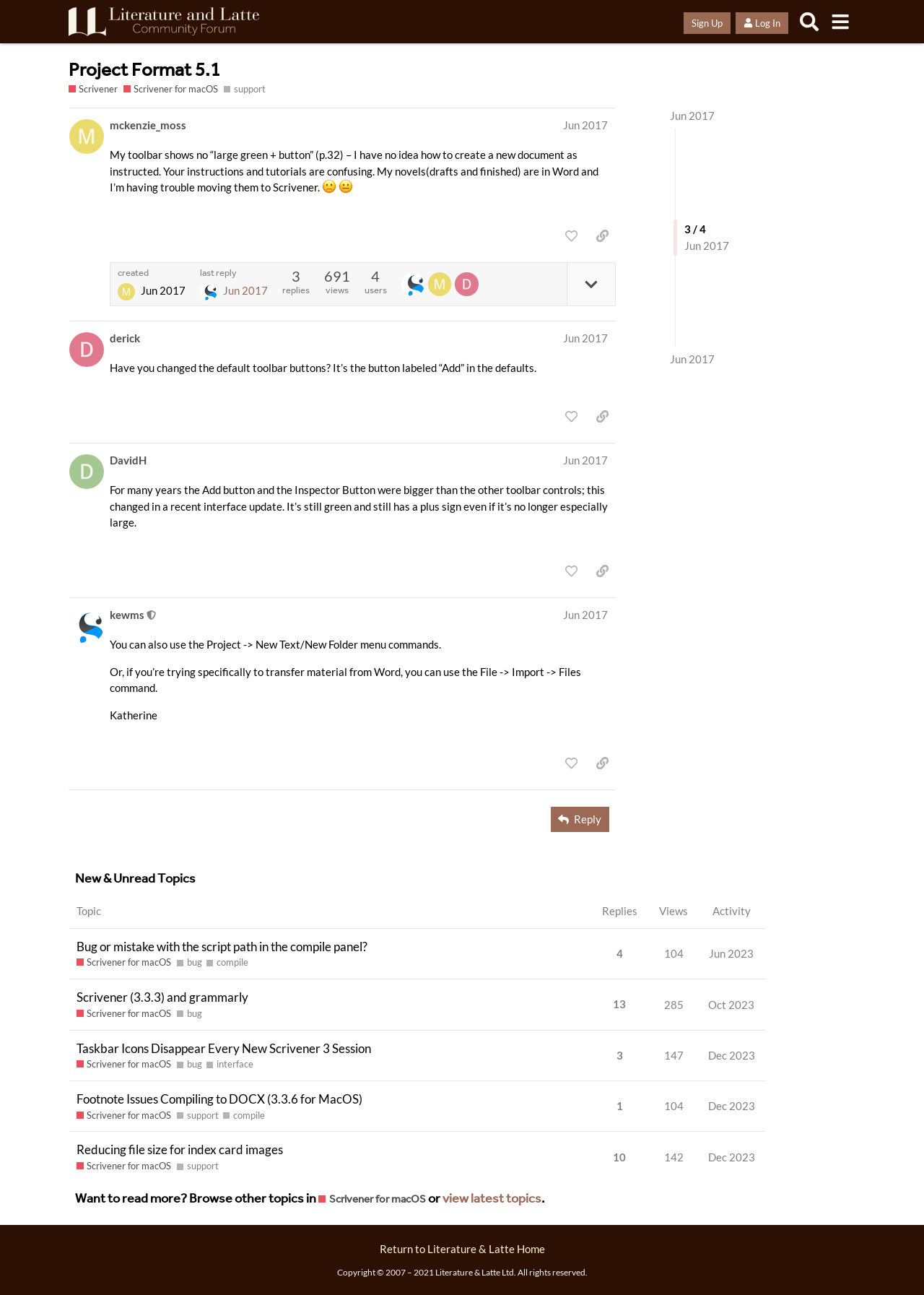Respond with a single word or phrase to the following question: What is the date of the latest reply?

Jun 28, 2017